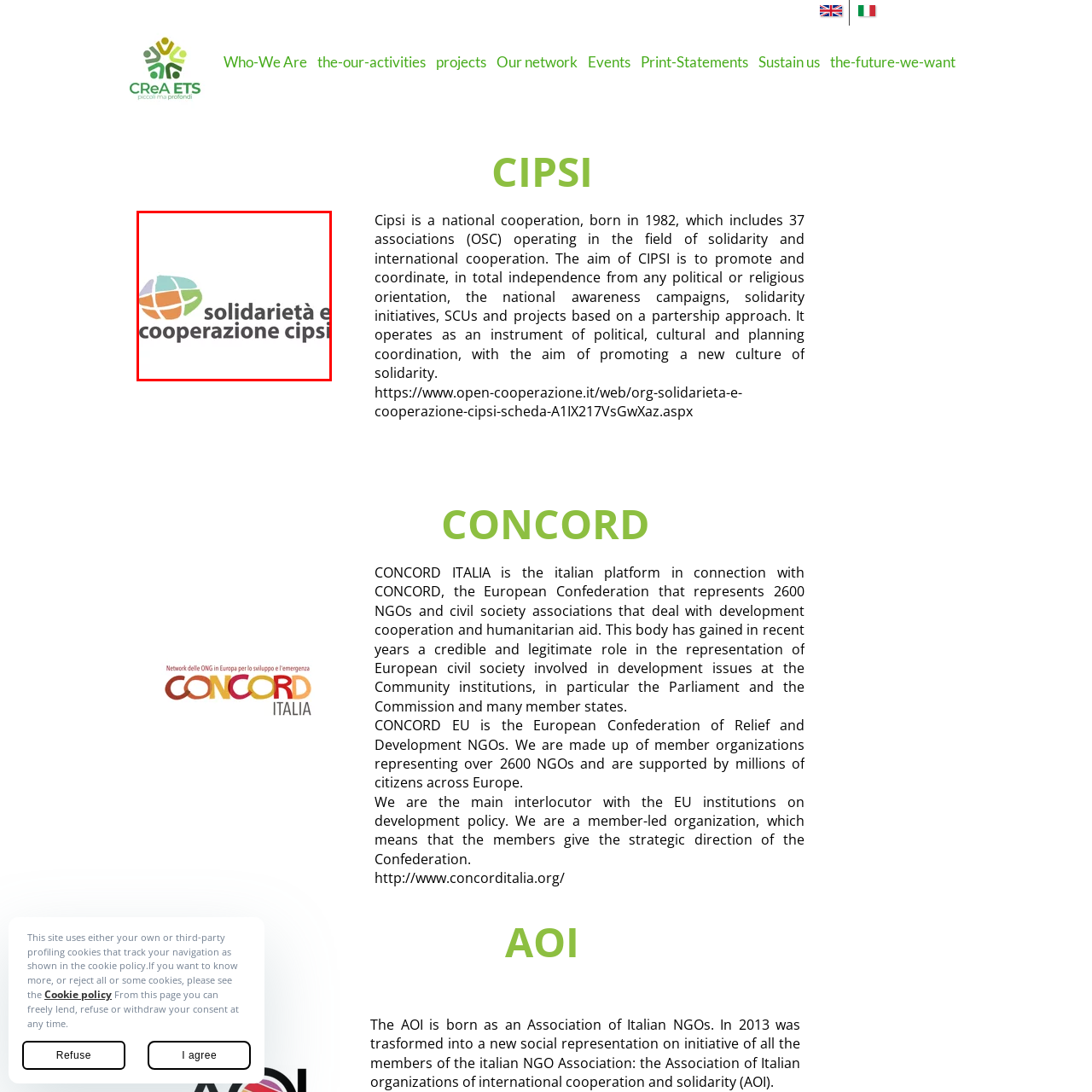How many associations comprise CIPSI?
Examine the area marked by the red bounding box and respond with a one-word or short phrase answer.

37